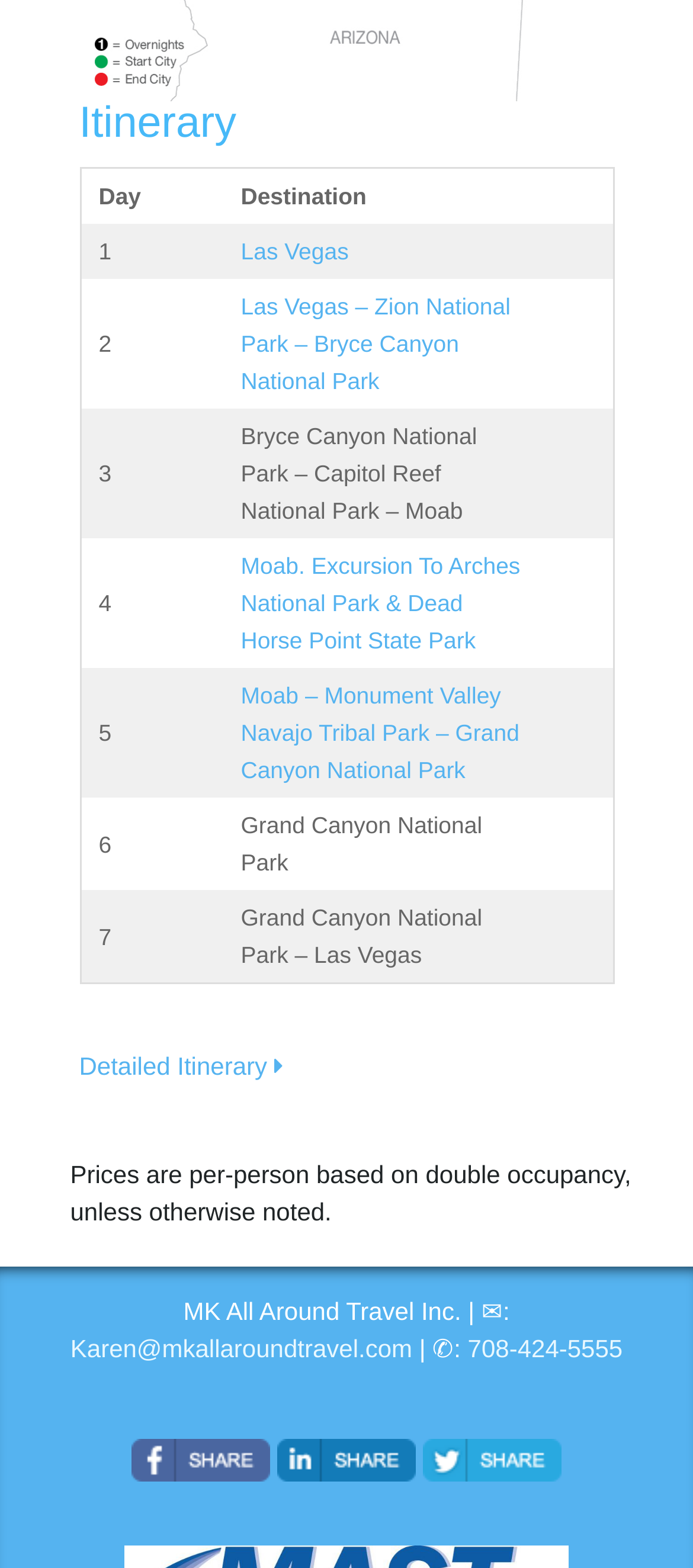Please find the bounding box for the UI component described as follows: "title="Share this page to LinkedIn"".

[0.4, 0.918, 0.6, 0.945]